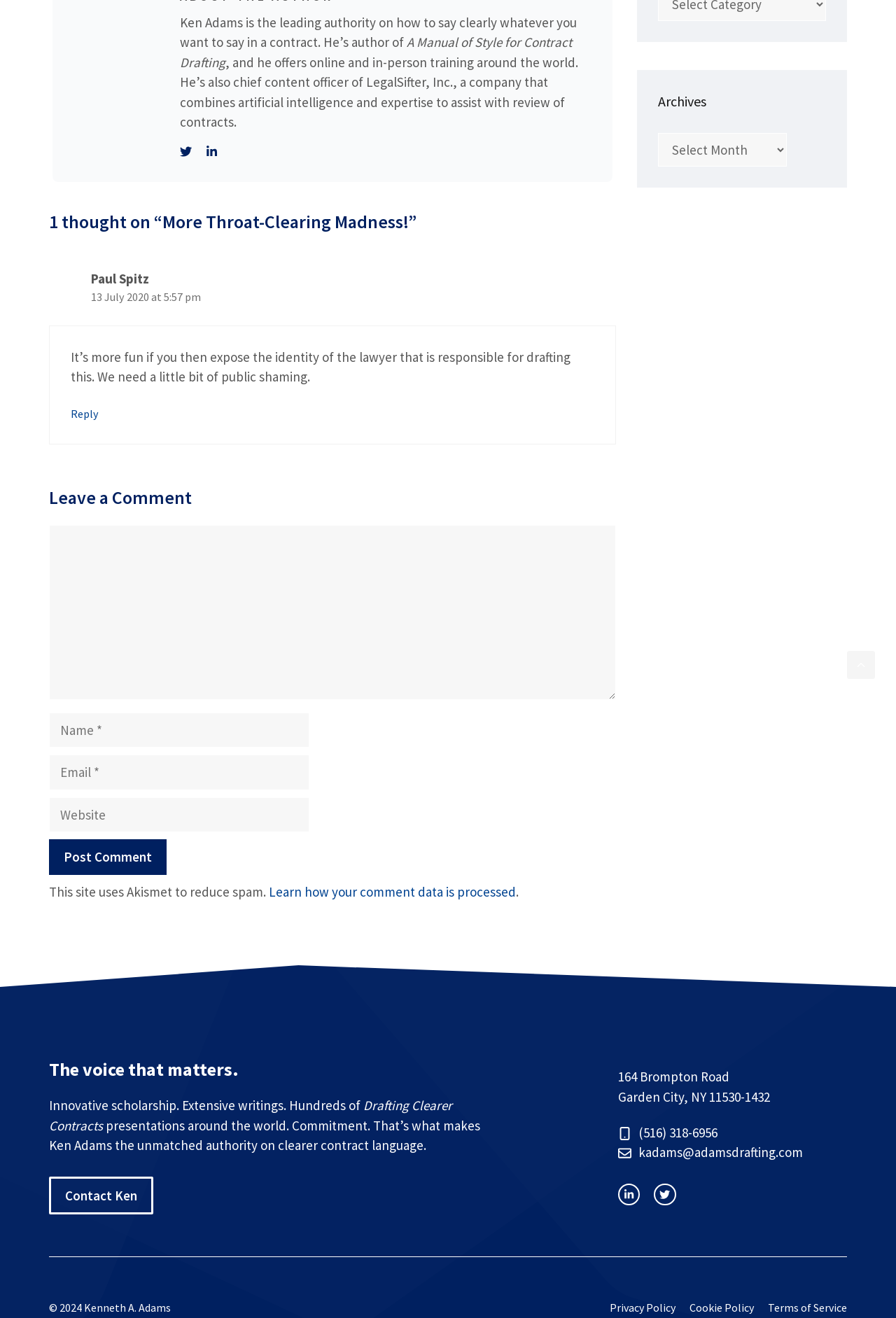Determine the bounding box coordinates of the element that should be clicked to execute the following command: "Post Comment".

[0.055, 0.637, 0.186, 0.664]